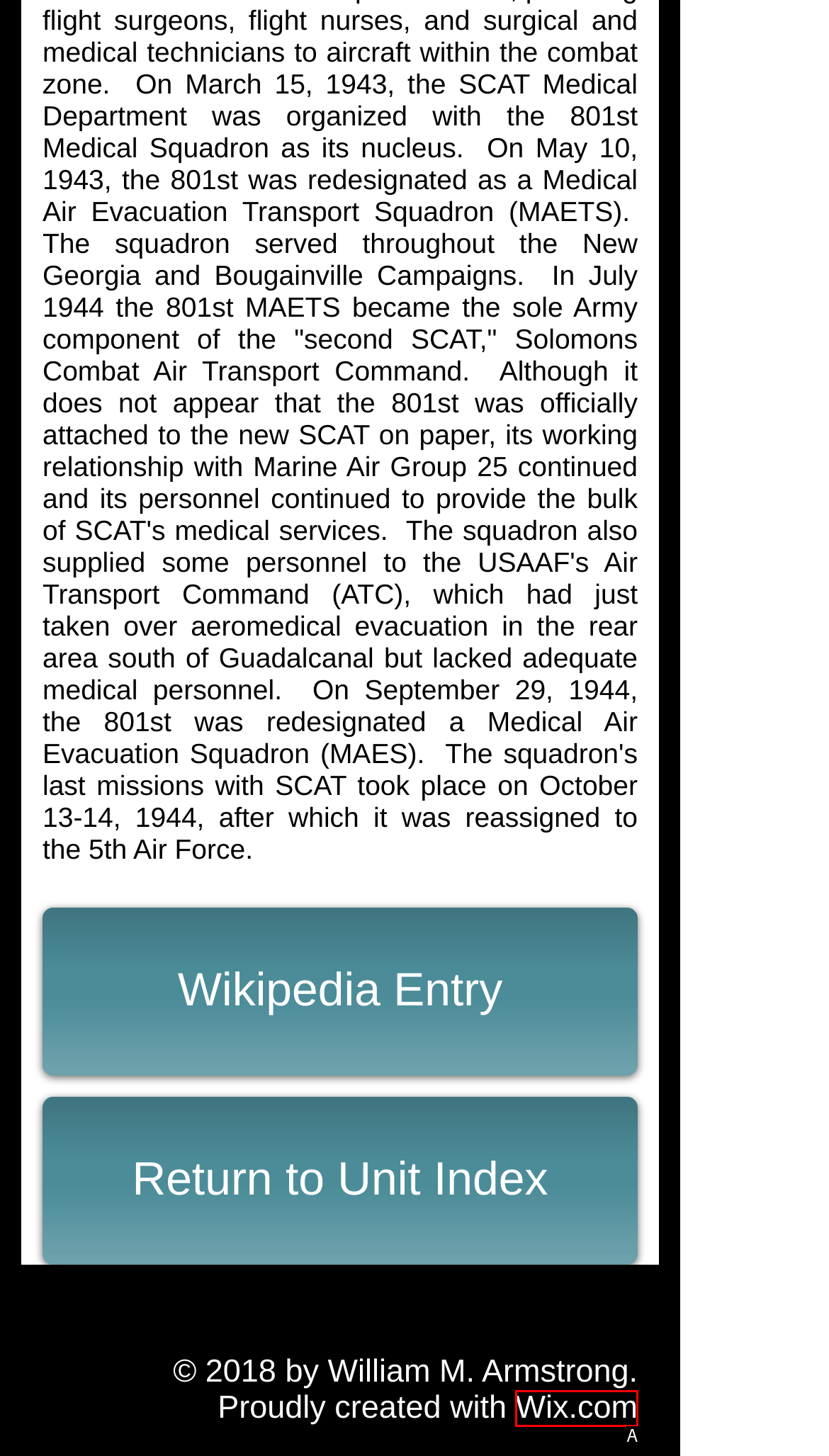Find the option that best fits the description: Wix.com. Answer with the letter of the option.

A